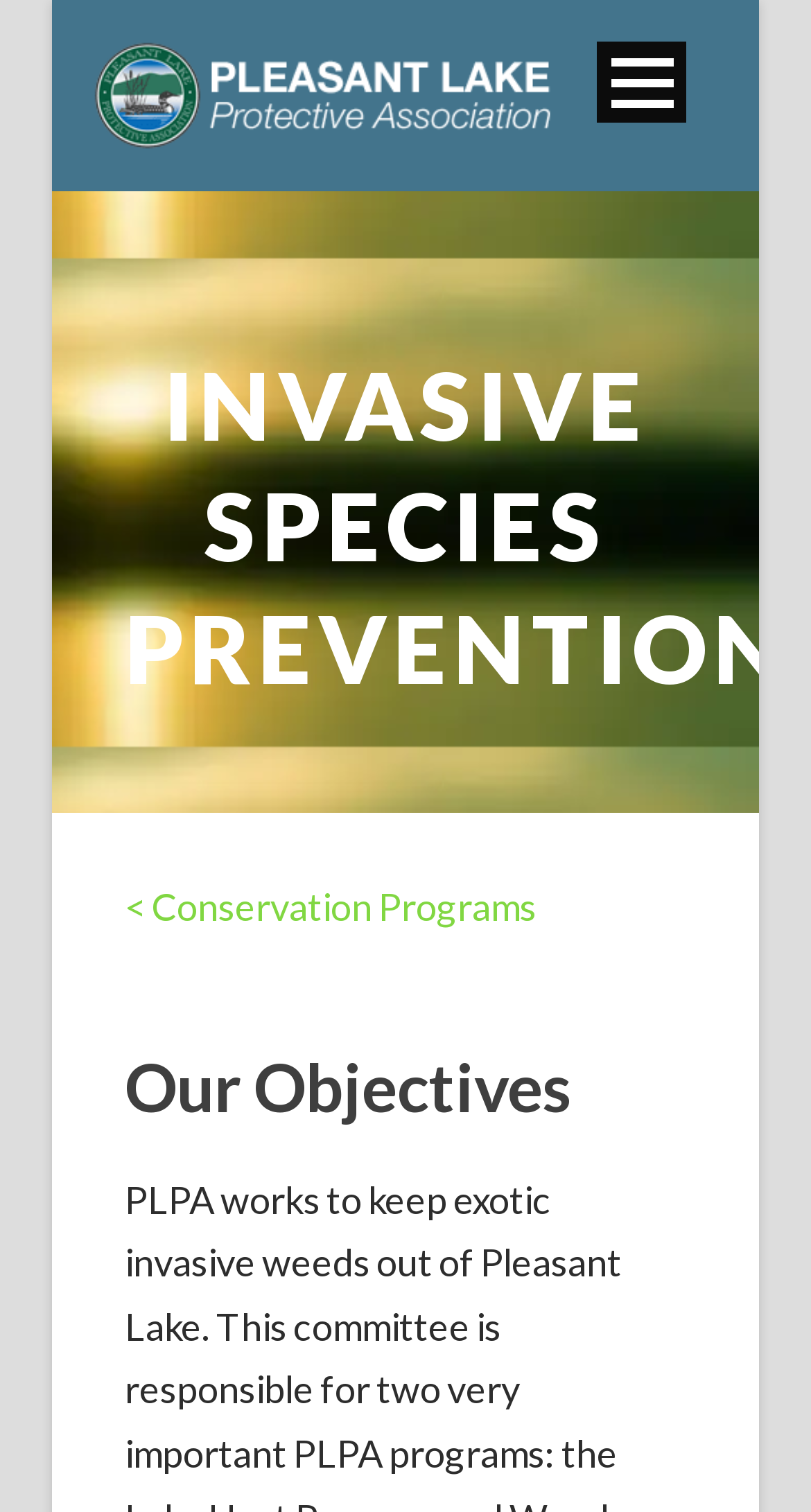What is the name of the organization?
Look at the screenshot and provide an in-depth answer.

I inferred this answer by looking at the root element's text, which is 'Invasive Species Prevention | Pleasant Lake Protective Association'. The organization's name is the latter part of the text.